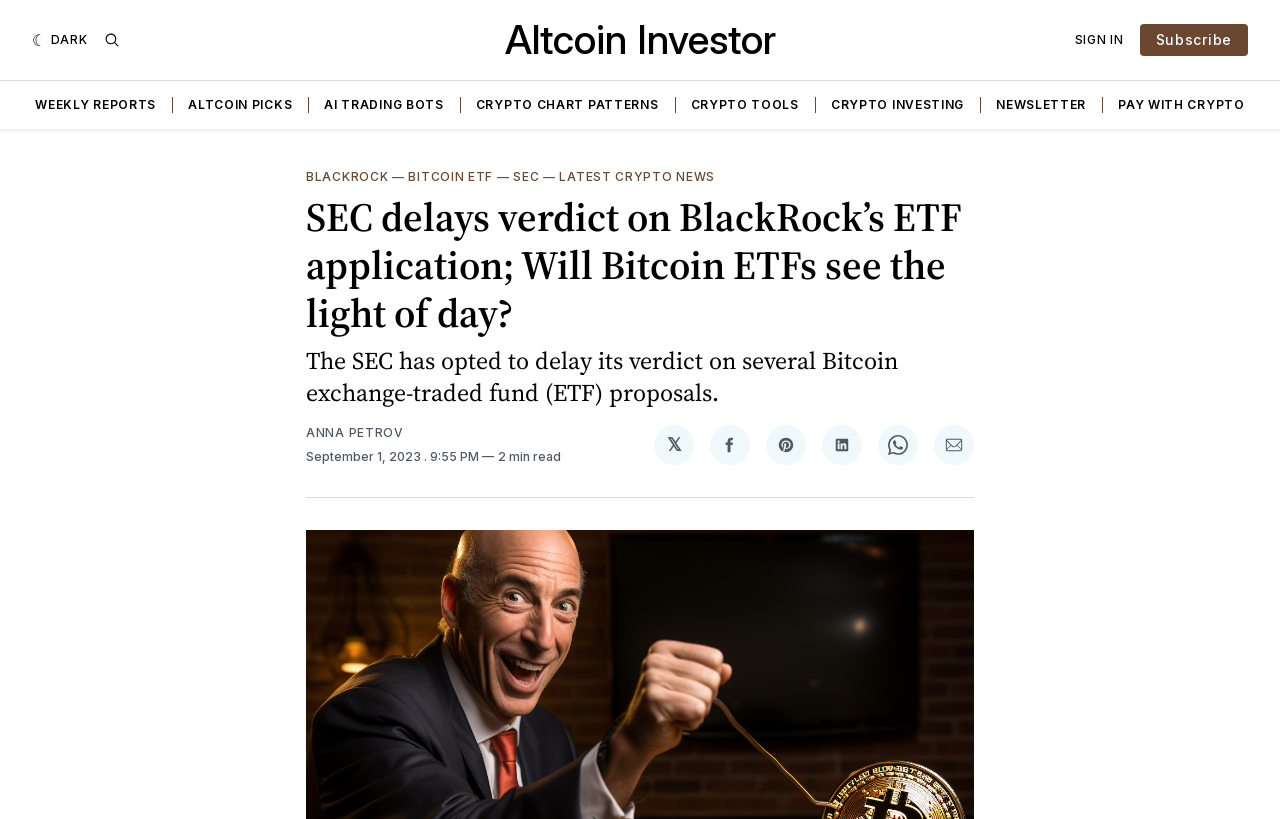Using the provided element description: "Latest Crypto News", identify the bounding box coordinates. The coordinates should be four floats between 0 and 1 in the order [left, top, right, bottom].

[0.437, 0.206, 0.559, 0.225]